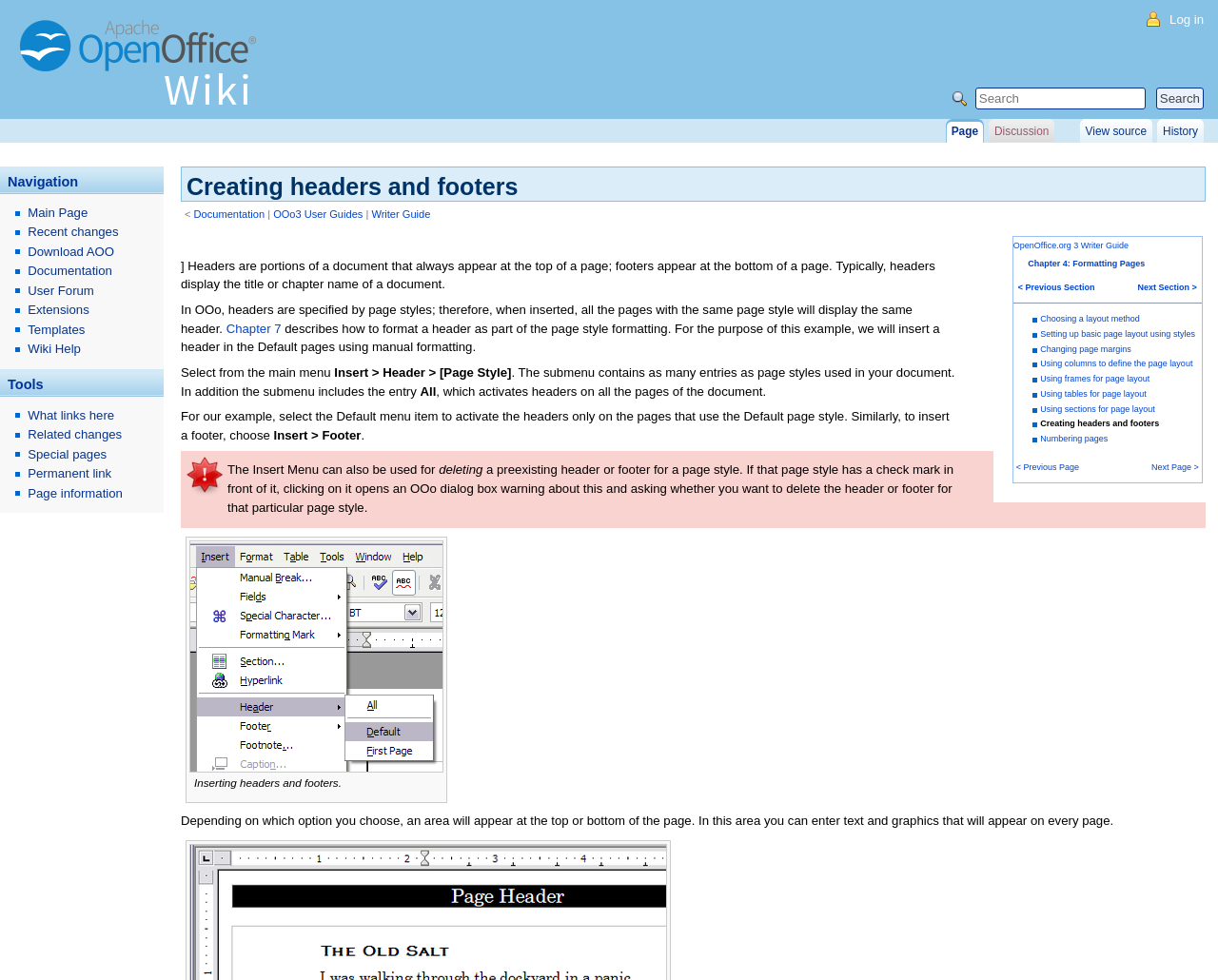Identify the bounding box of the HTML element described here: "Numbering pages". Provide the coordinates as four float numbers between 0 and 1: [left, top, right, bottom].

[0.854, 0.443, 0.91, 0.453]